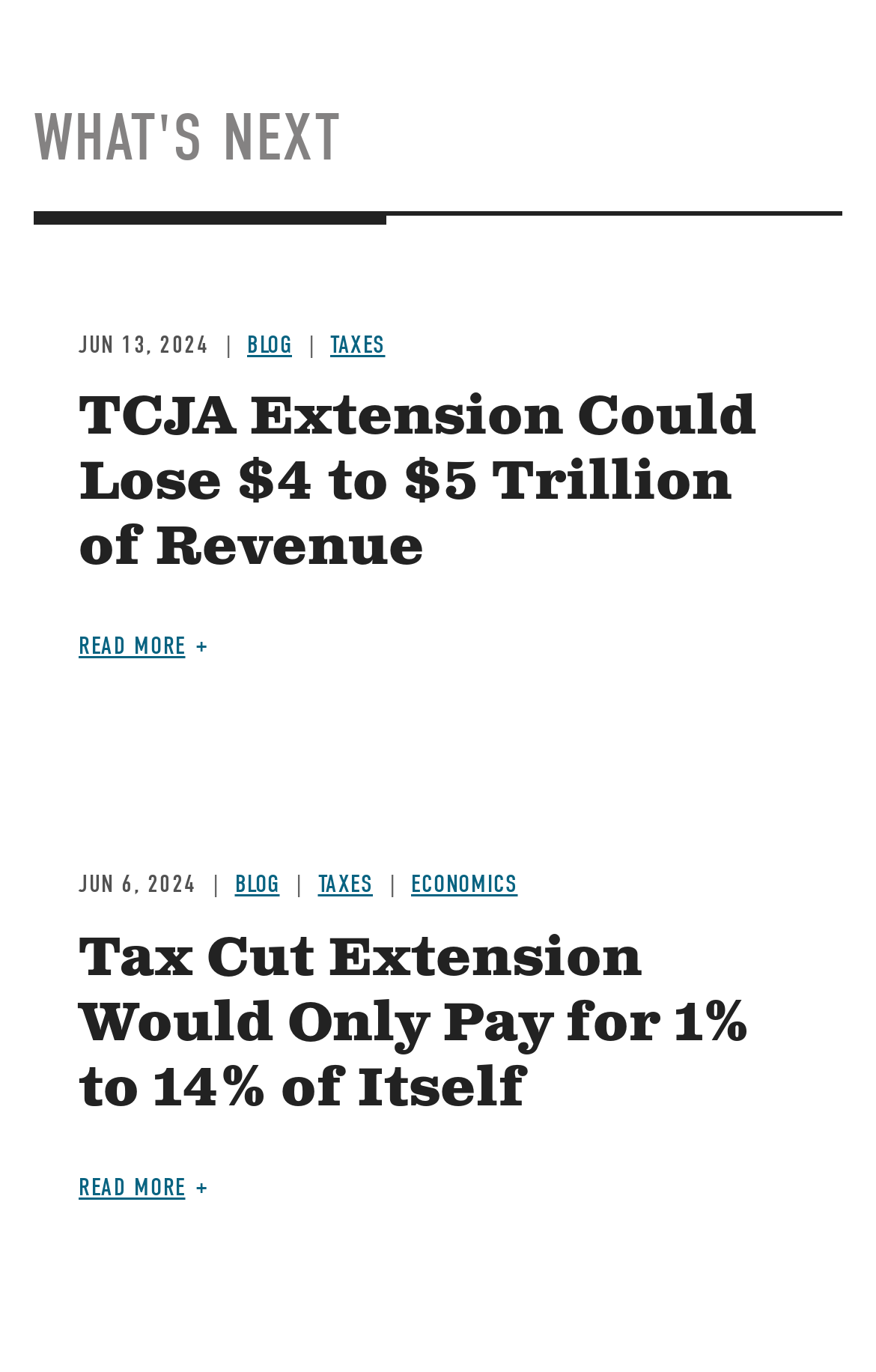Locate the bounding box coordinates of the item that should be clicked to fulfill the instruction: "Go to ECONOMICS".

[0.469, 0.635, 0.591, 0.656]